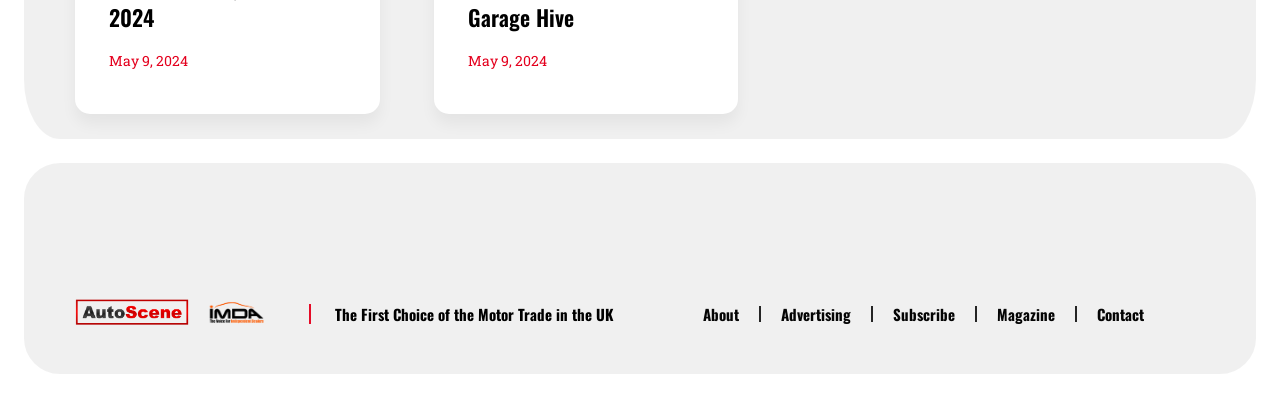Analyze the image and give a detailed response to the question:
What is the date displayed on the webpage?

The date 'May 9, 2024' is displayed twice on the webpage, indicating that it might be a significant date for the website's content or publication.